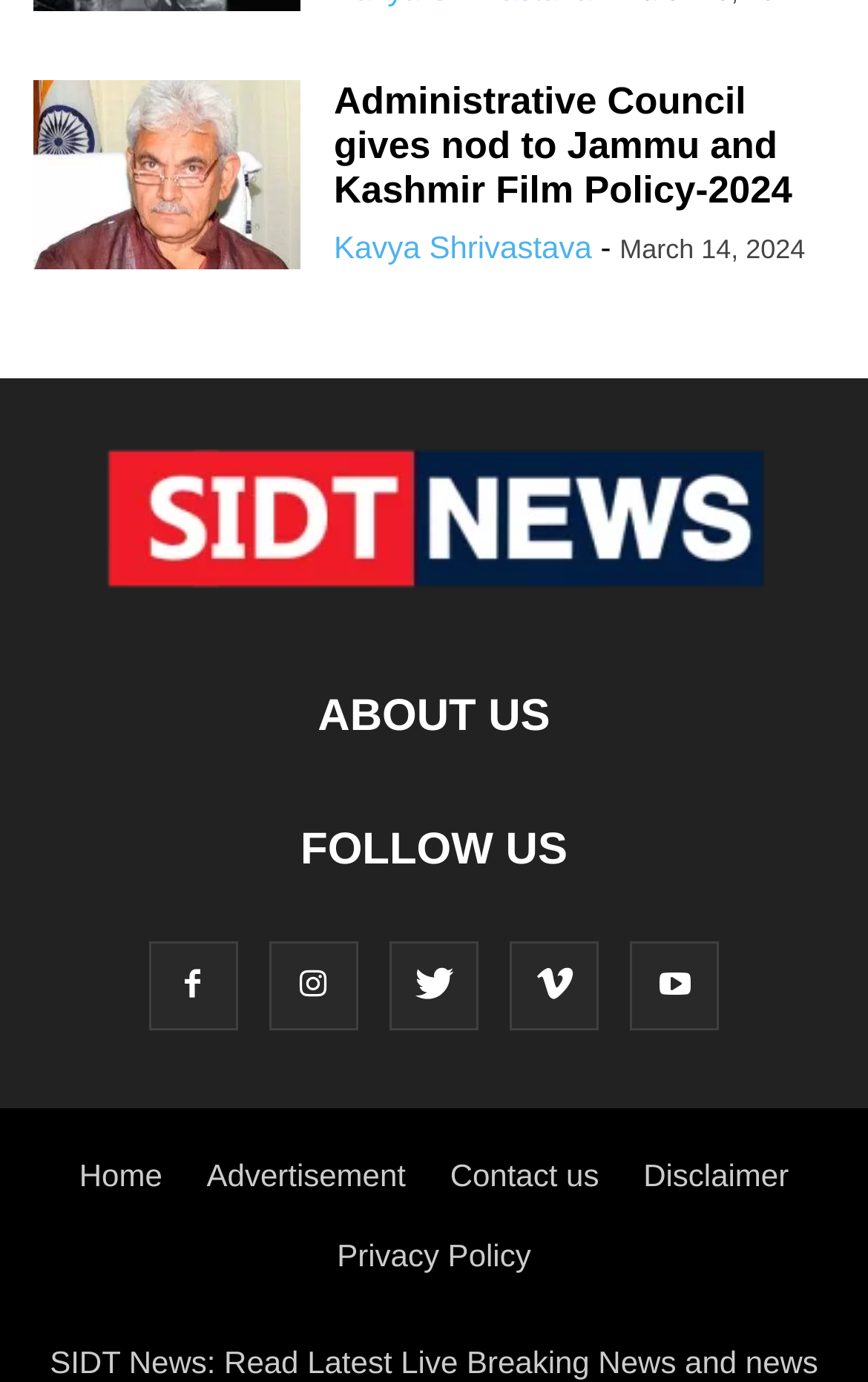Determine the bounding box coordinates for the area you should click to complete the following instruction: "Read about the author".

[0.385, 0.165, 0.682, 0.191]